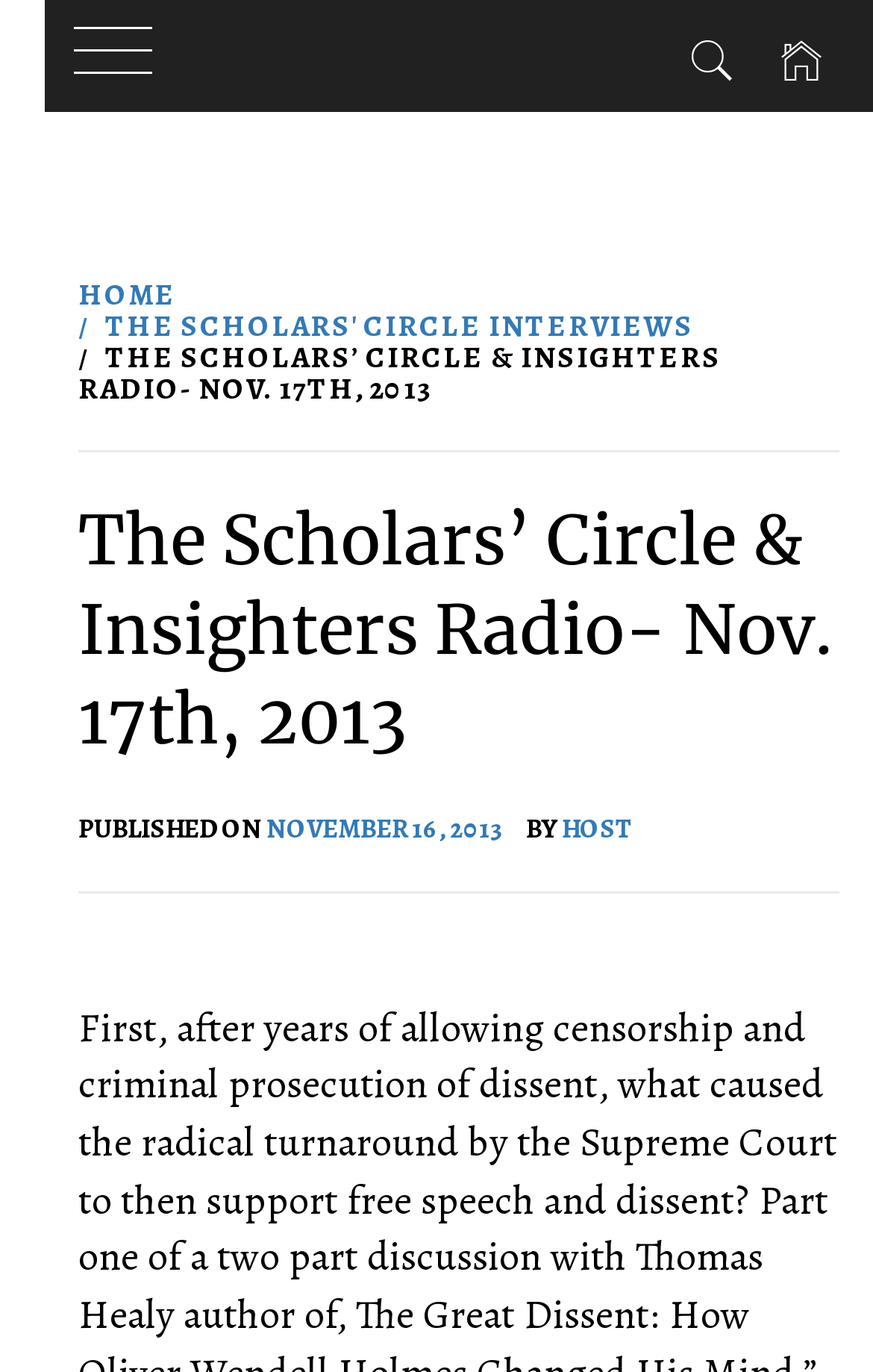What is the date of the publication?
Please respond to the question with a detailed and thorough explanation.

I found the publication date by looking at the text next to 'PUBLISHED ON', which is 'NOVEMBER 16, 2013'.